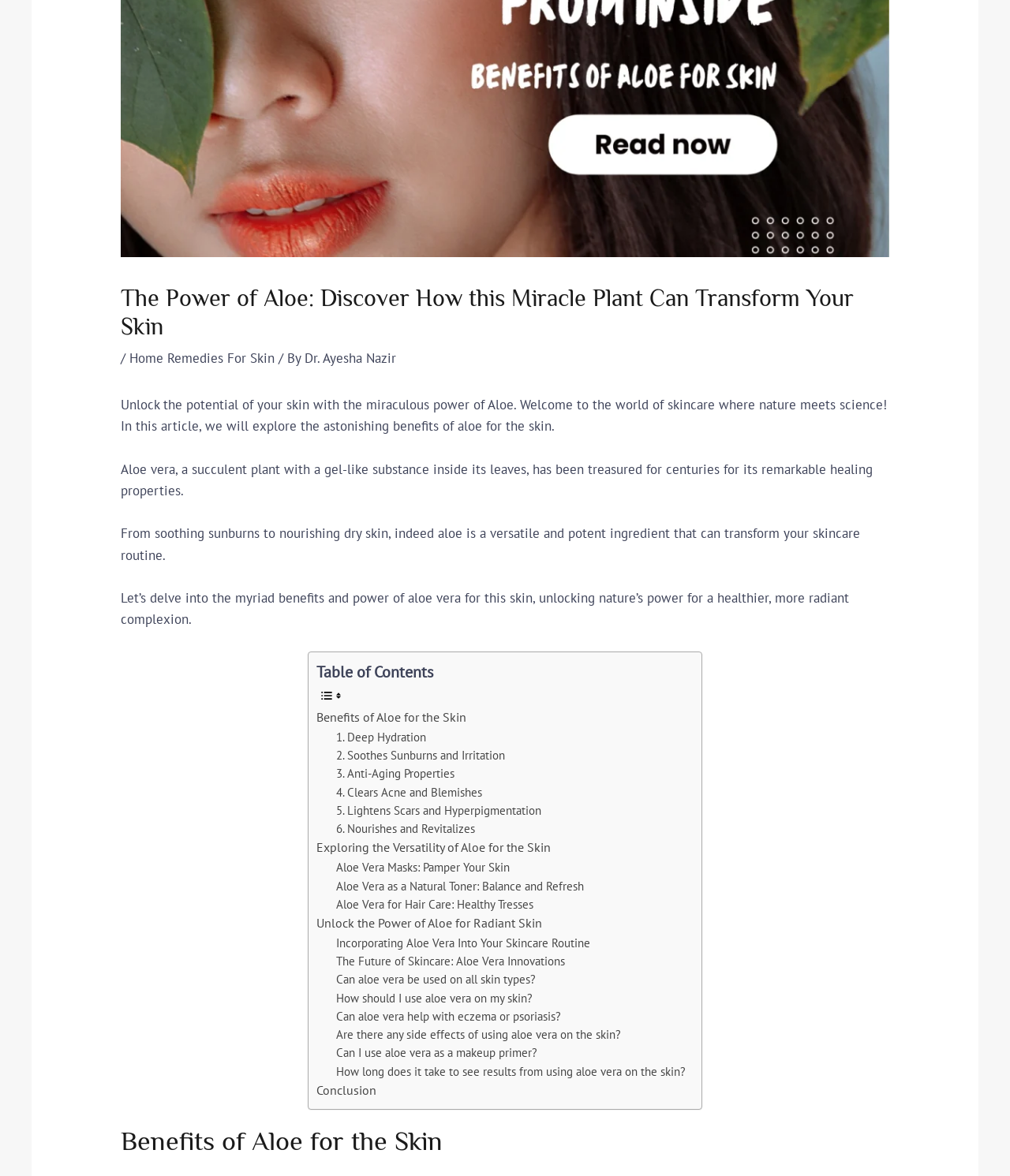Identify and provide the bounding box coordinates of the UI element described: "2. Soothes Sunburns and Irritation". The coordinates should be formatted as [left, top, right, bottom], with each number being a float between 0 and 1.

[0.333, 0.635, 0.5, 0.65]